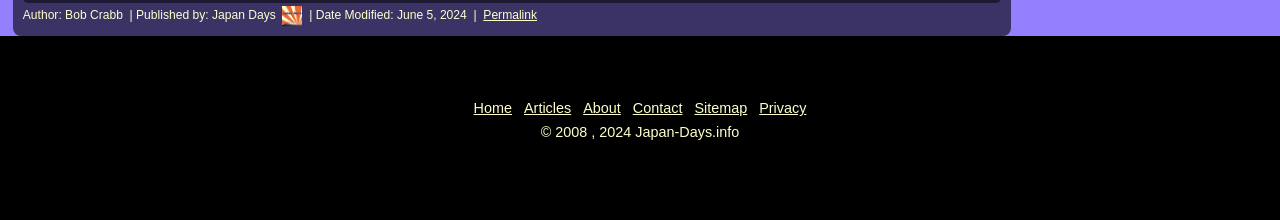Find the bounding box coordinates of the UI element according to this description: "About".

[0.456, 0.456, 0.485, 0.529]